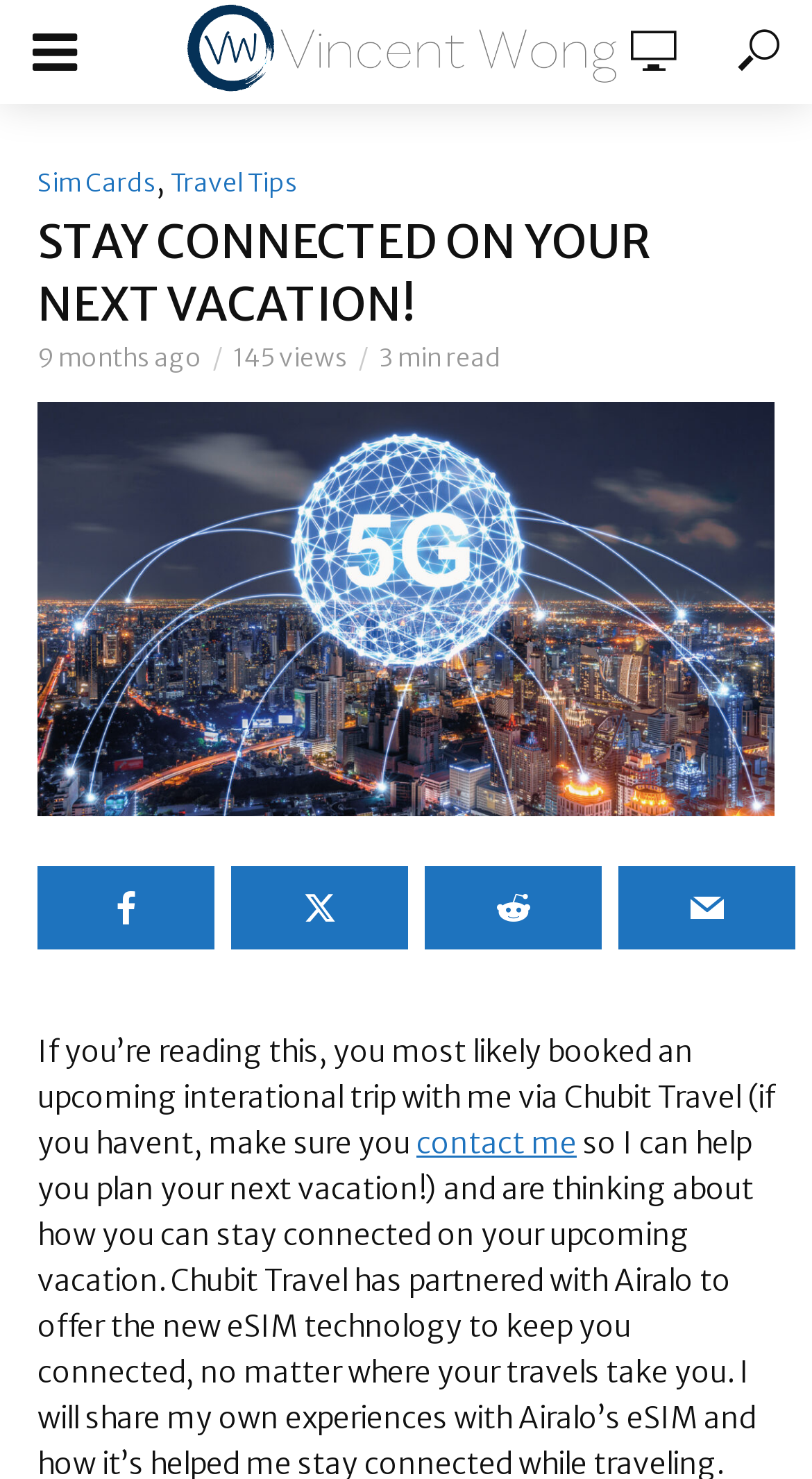Please specify the bounding box coordinates for the clickable region that will help you carry out the instruction: "Click the Sim Cards link".

[0.046, 0.113, 0.192, 0.134]